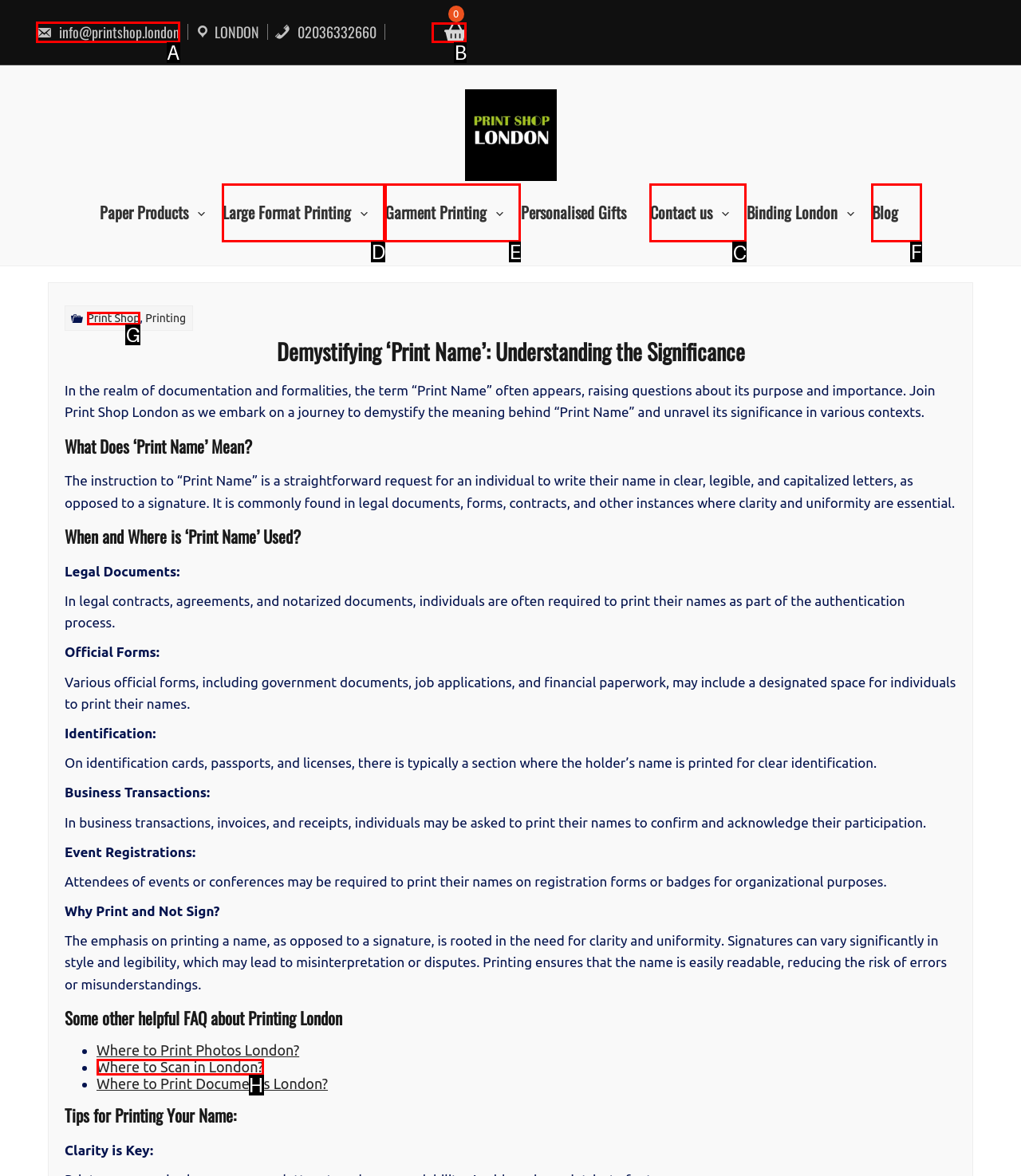Indicate the HTML element to be clicked to accomplish this task: Contact Print Shop London Respond using the letter of the correct option.

C